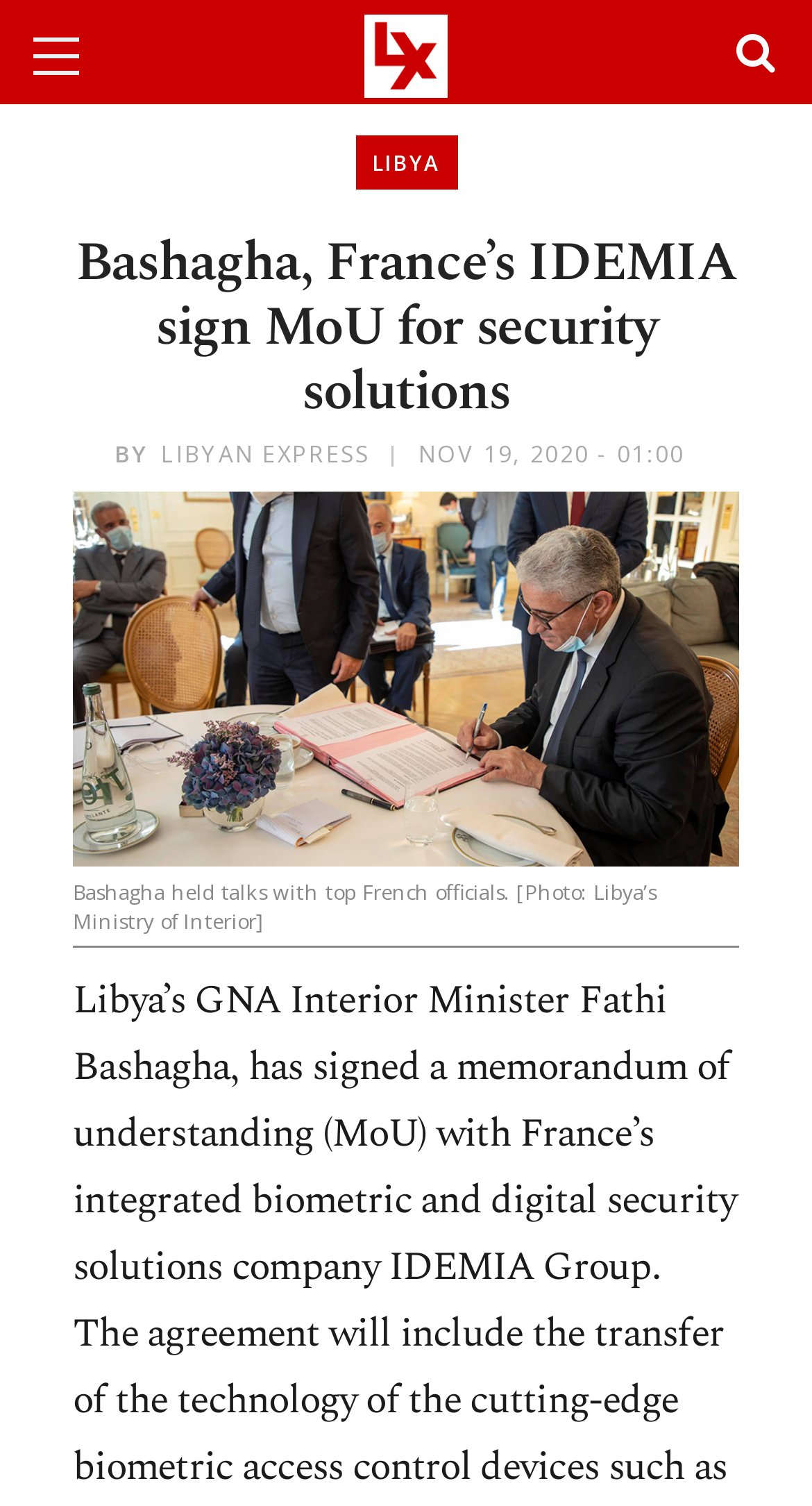Provide an in-depth description of the elements and layout of the webpage.

The webpage appears to be a news article about Libya's GNA Interior Minister Fathi Bashagha signing a memorandum of understanding with France's IDEMIA Group for security solutions. 

At the top of the page, there is a link to "Libyan Express" with an accompanying image of the same name, positioned slightly to the right of the link. Below this, there is a heading that summarizes the article's content. 

To the right of the heading, there is a link to "LIBYA" and another link to "BY LIBYAN EXPRESS" positioned below it. Next to these links, there is a time stamp indicating that the article was published on November 19, 2020, at 01:00.

The main content of the article is a figure with a caption that describes a photo of Bashagha holding talks with top French officials, provided by Libya's Ministry of Interior. Below the figure, there is a block of text that provides more details about the memorandum of understanding signed between Bashagha and IDEMIA Group.